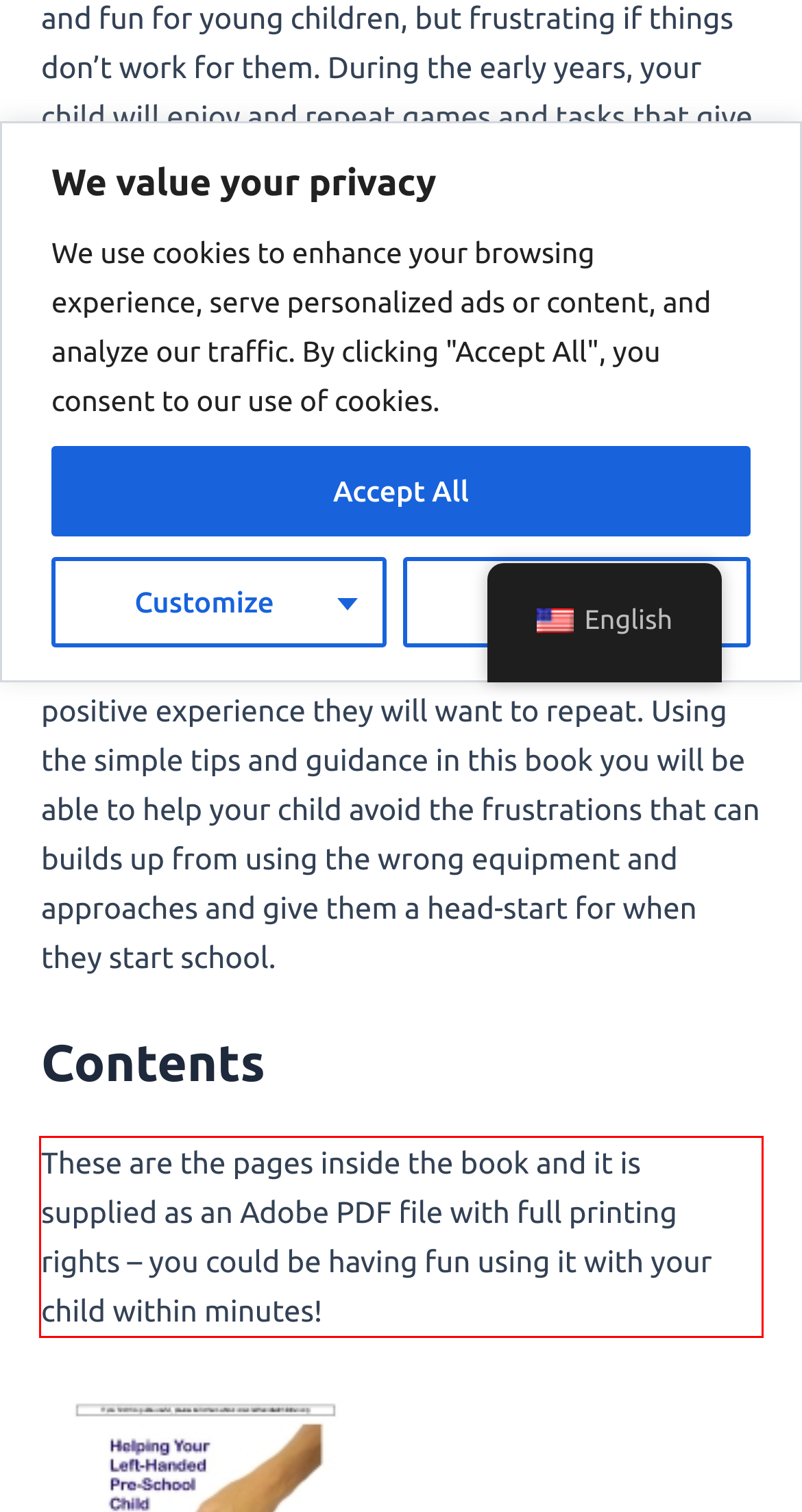Please look at the webpage screenshot and extract the text enclosed by the red bounding box.

These are the pages inside the book and it is supplied as an Adobe PDF file with full printing rights – you could be having fun using it with your child within minutes!